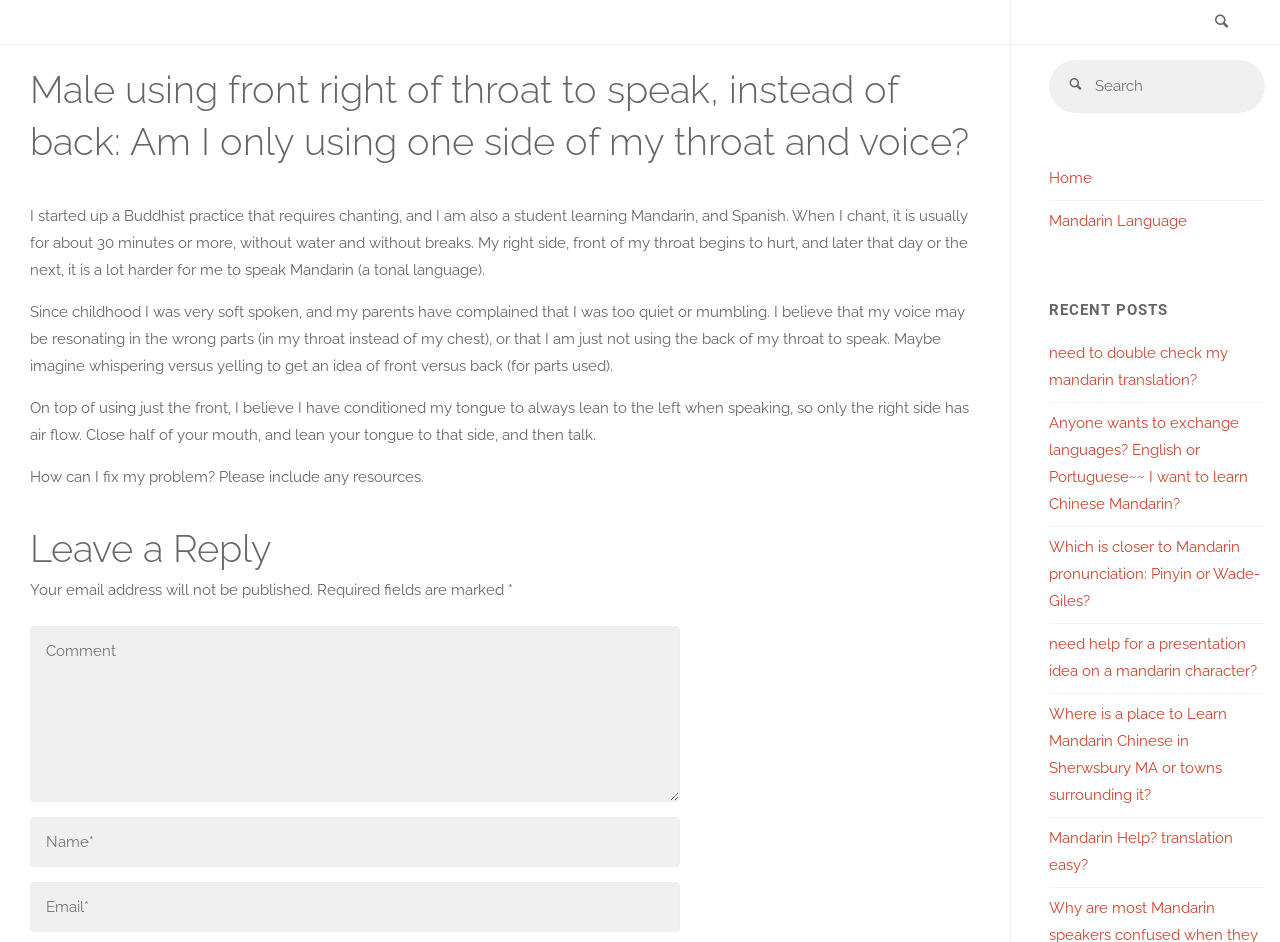Could you provide the bounding box coordinates for the portion of the screen to click to complete this instruction: "Search for something"?

[0.82, 0.064, 0.988, 0.119]